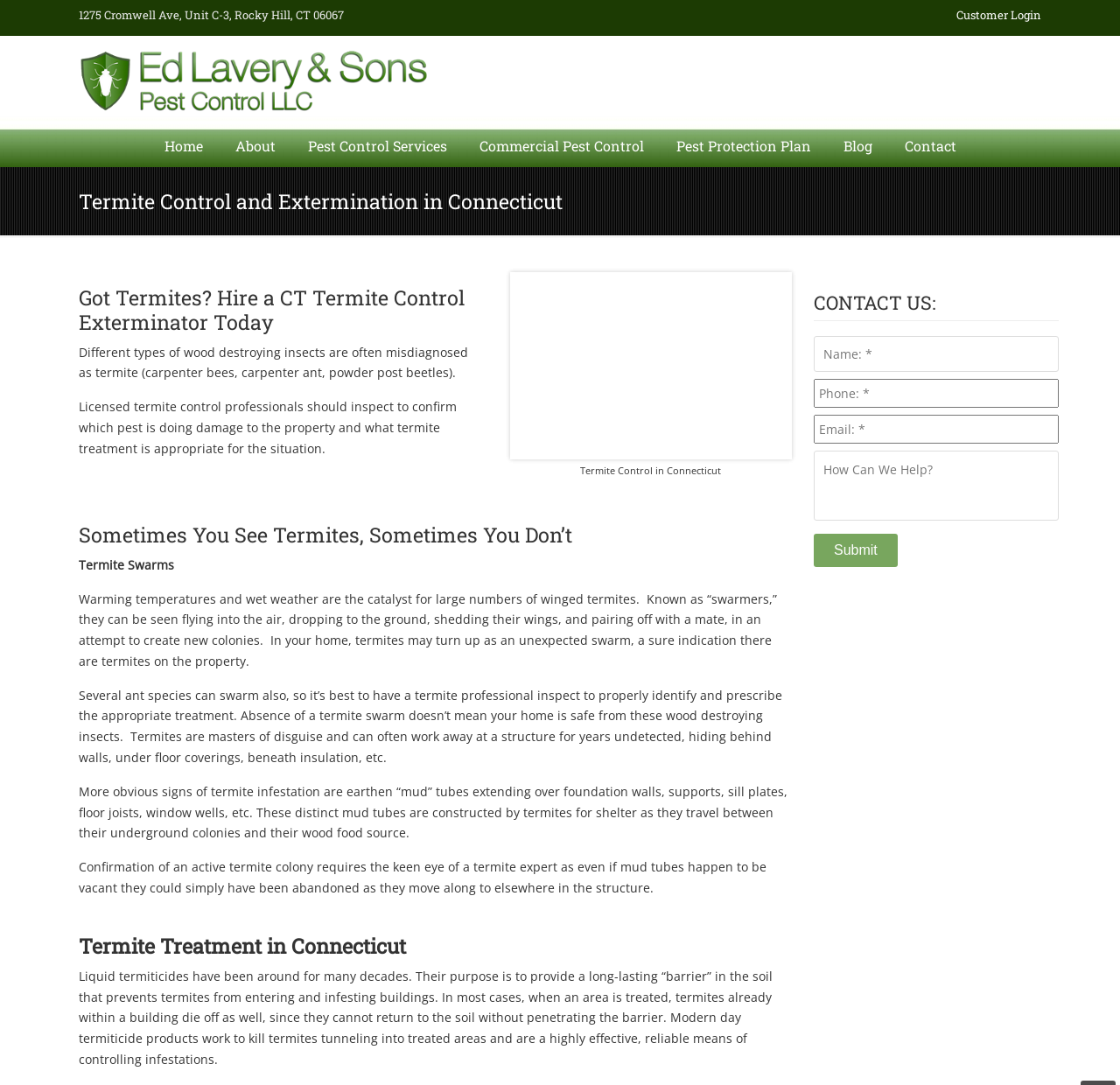Identify the bounding box coordinates for the UI element described as follows: "About". Ensure the coordinates are four float numbers between 0 and 1, formatted as [left, top, right, bottom].

[0.194, 0.117, 0.261, 0.151]